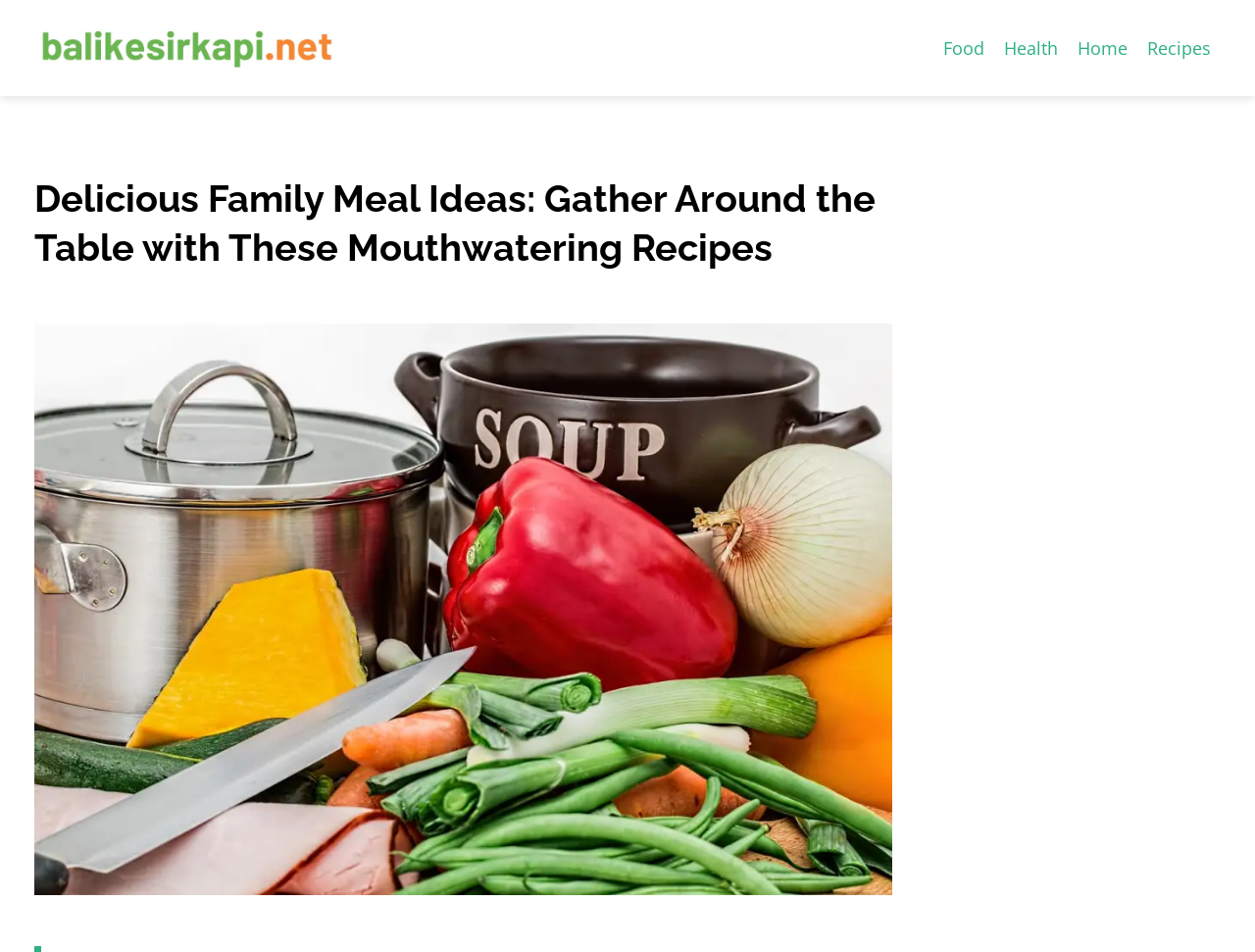What is the theme of the image on the page?
Craft a detailed and extensive response to the question.

The image on the page has a description 'Family Meal Ideas', which suggests that the image is related to family meals. The heading 'Delicious Family Meal Ideas' also supports this idea, implying that the image is showcasing a family meal or a recipe for a family meal.